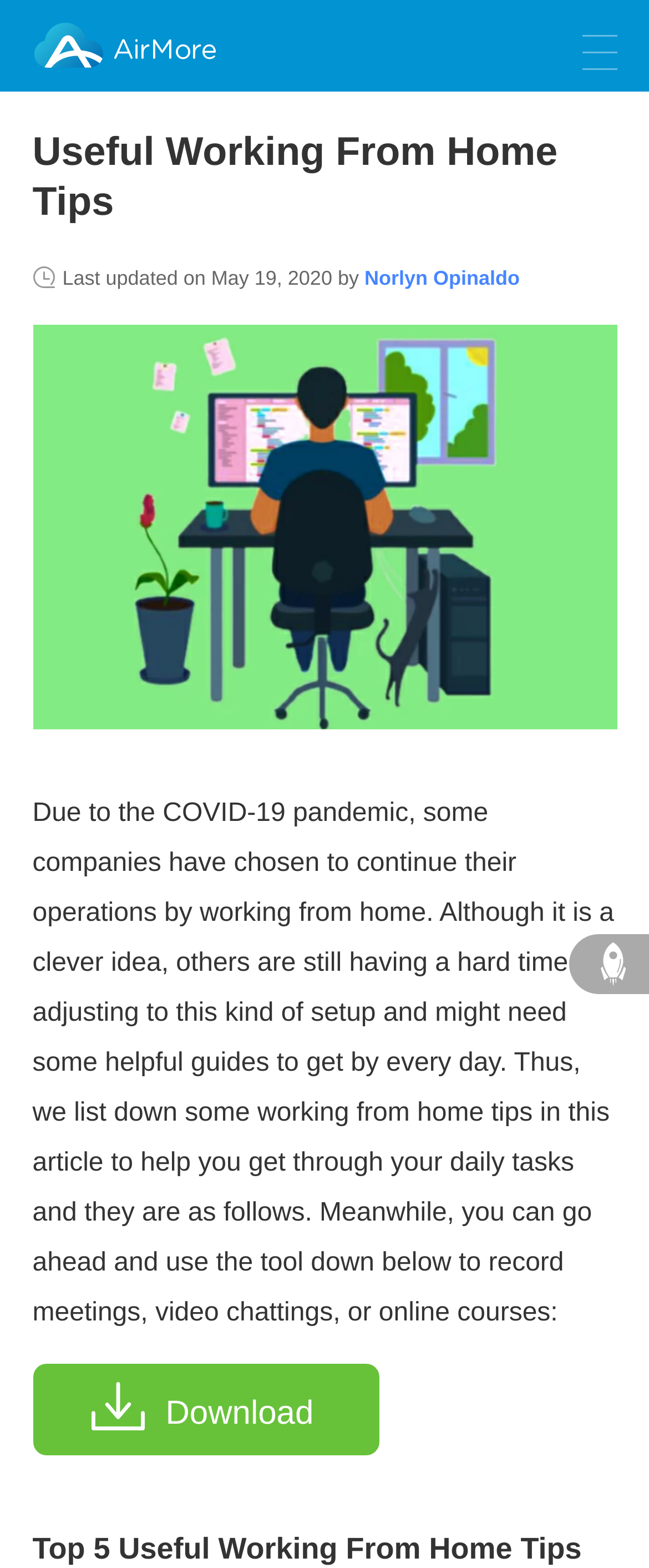Given the element description: "Norlyn Opinaldo", predict the bounding box coordinates of the UI element it refers to, using four float numbers between 0 and 1, i.e., [left, top, right, bottom].

[0.562, 0.17, 0.801, 0.185]